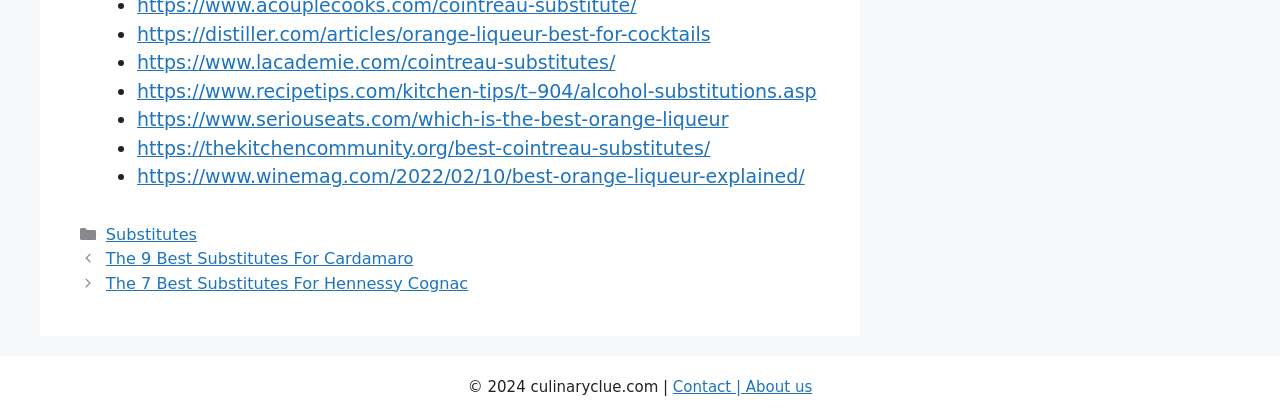Refer to the element description Contact | About us and identify the corresponding bounding box in the screenshot. Format the coordinates as (top-left x, top-left y, bottom-right x, bottom-right y) with values in the range of 0 to 1.

[0.526, 0.904, 0.635, 0.947]